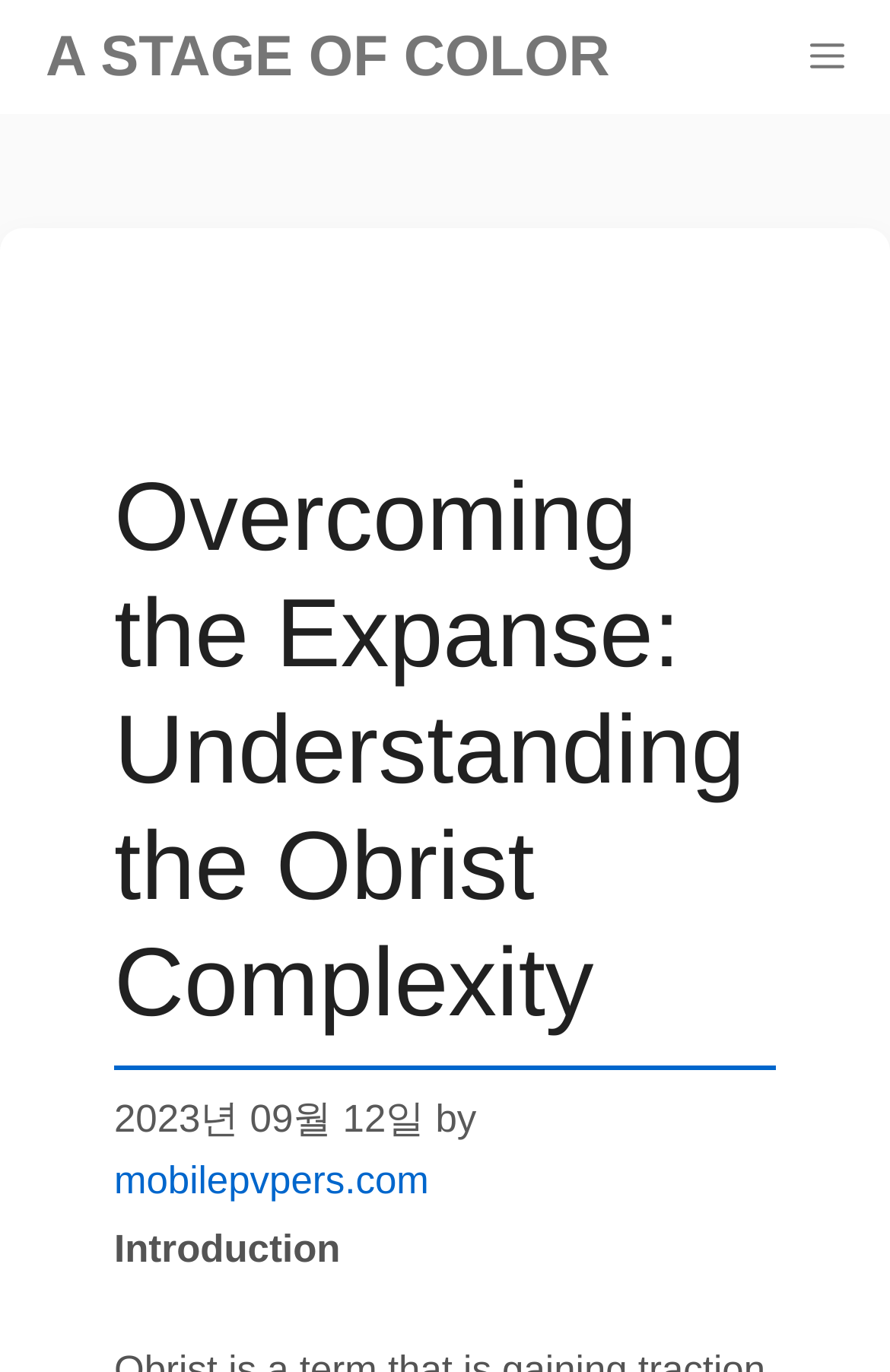From the webpage screenshot, identify the region described by Menu. Provide the bounding box coordinates as (top-left x, top-left y, bottom-right x, bottom-right y), with each value being a floating point number between 0 and 1.

[0.874, 0.0, 1.0, 0.083]